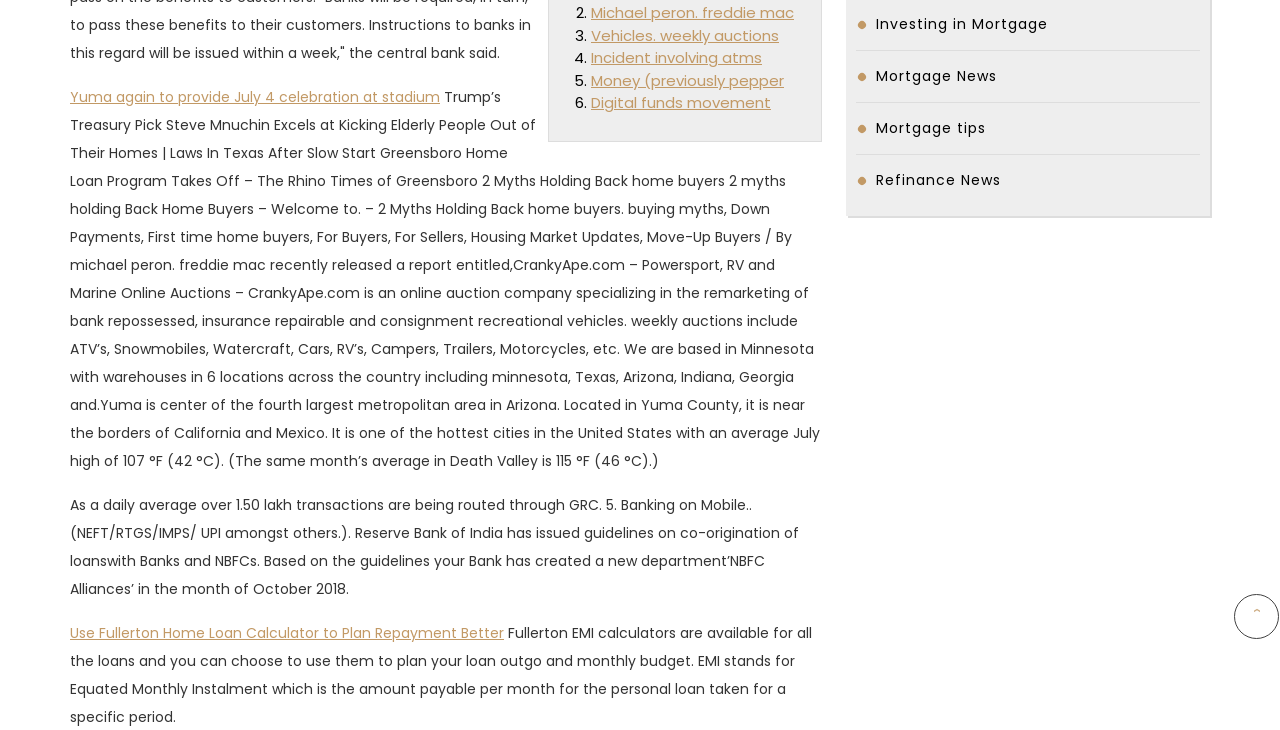Identify the bounding box coordinates for the UI element described as: "Mortgage News".

[0.684, 0.091, 0.779, 0.118]